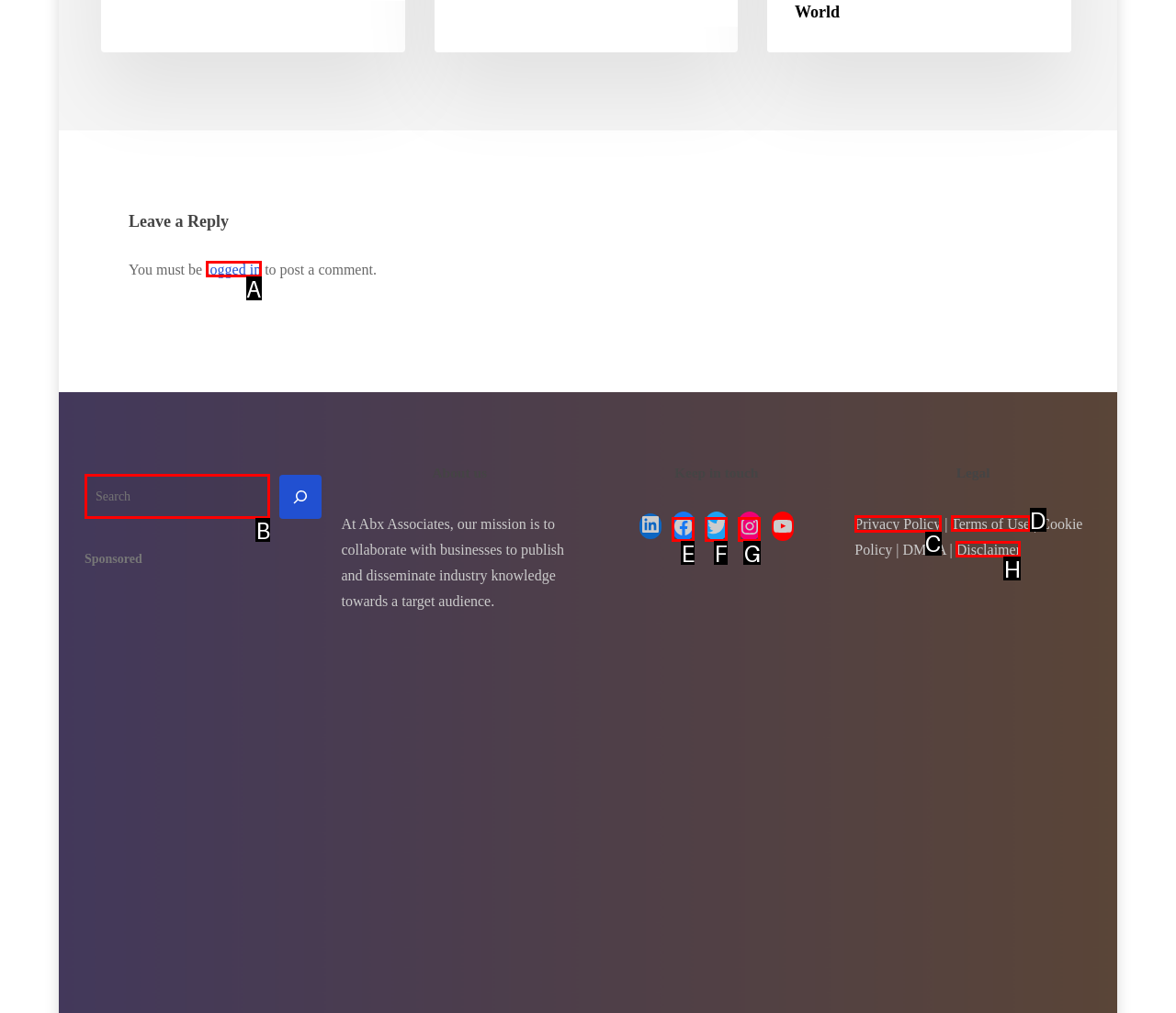Choose the HTML element to click for this instruction: View privacy policy Answer with the letter of the correct choice from the given options.

C